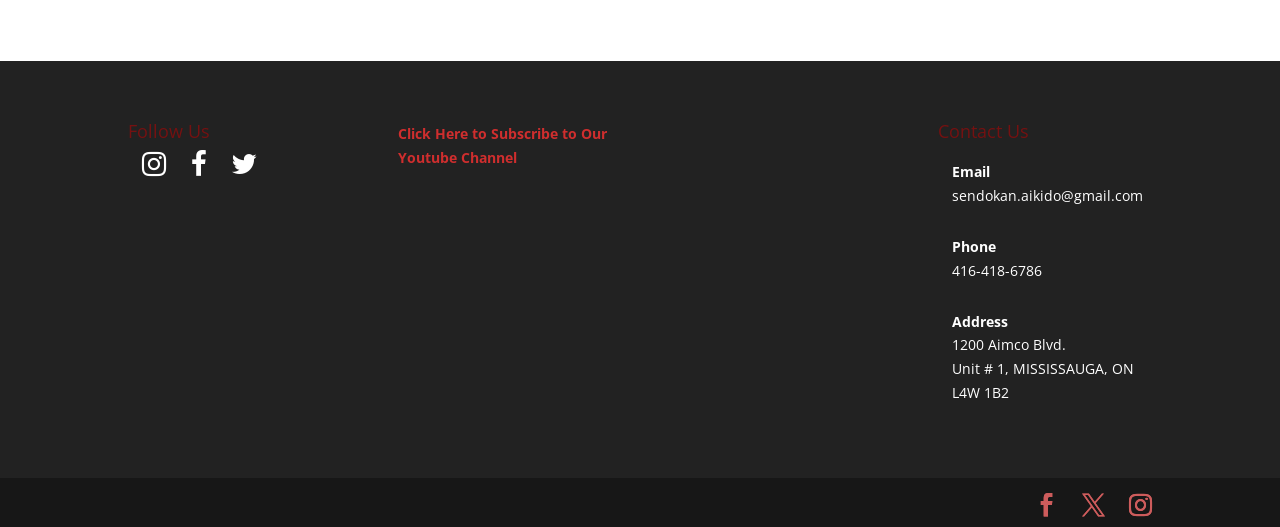With reference to the screenshot, provide a detailed response to the question below:
What is the phone number to contact?

I found a StaticText element with the text '416-418-6786' which is a phone number, indicating that it is the phone number to contact.